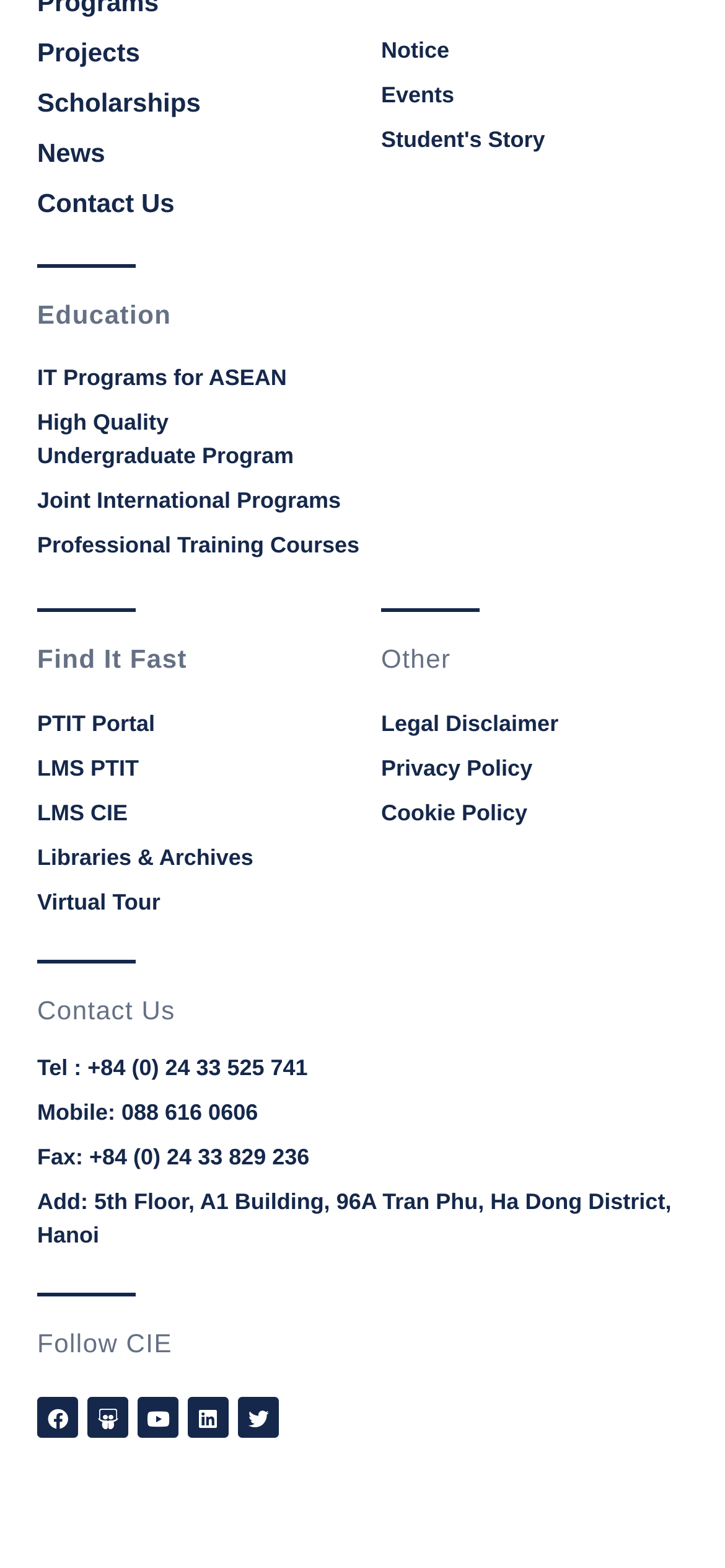How many links are there under 'Education'?
Based on the visual content, answer with a single word or a brief phrase.

4